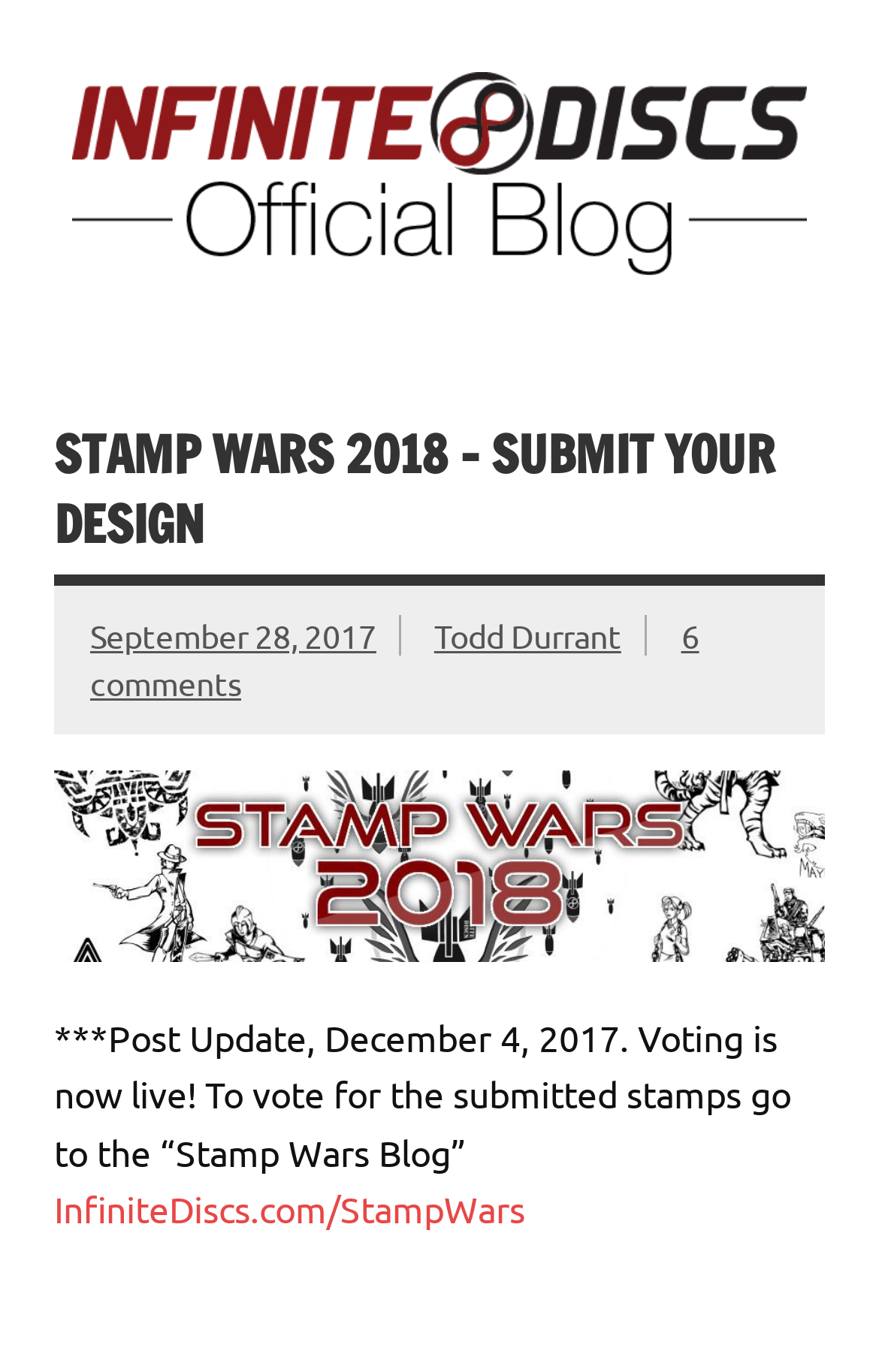What is the main heading of this webpage? Please extract and provide it.

STAMP WARS 2018 – SUBMIT YOUR DESIGN